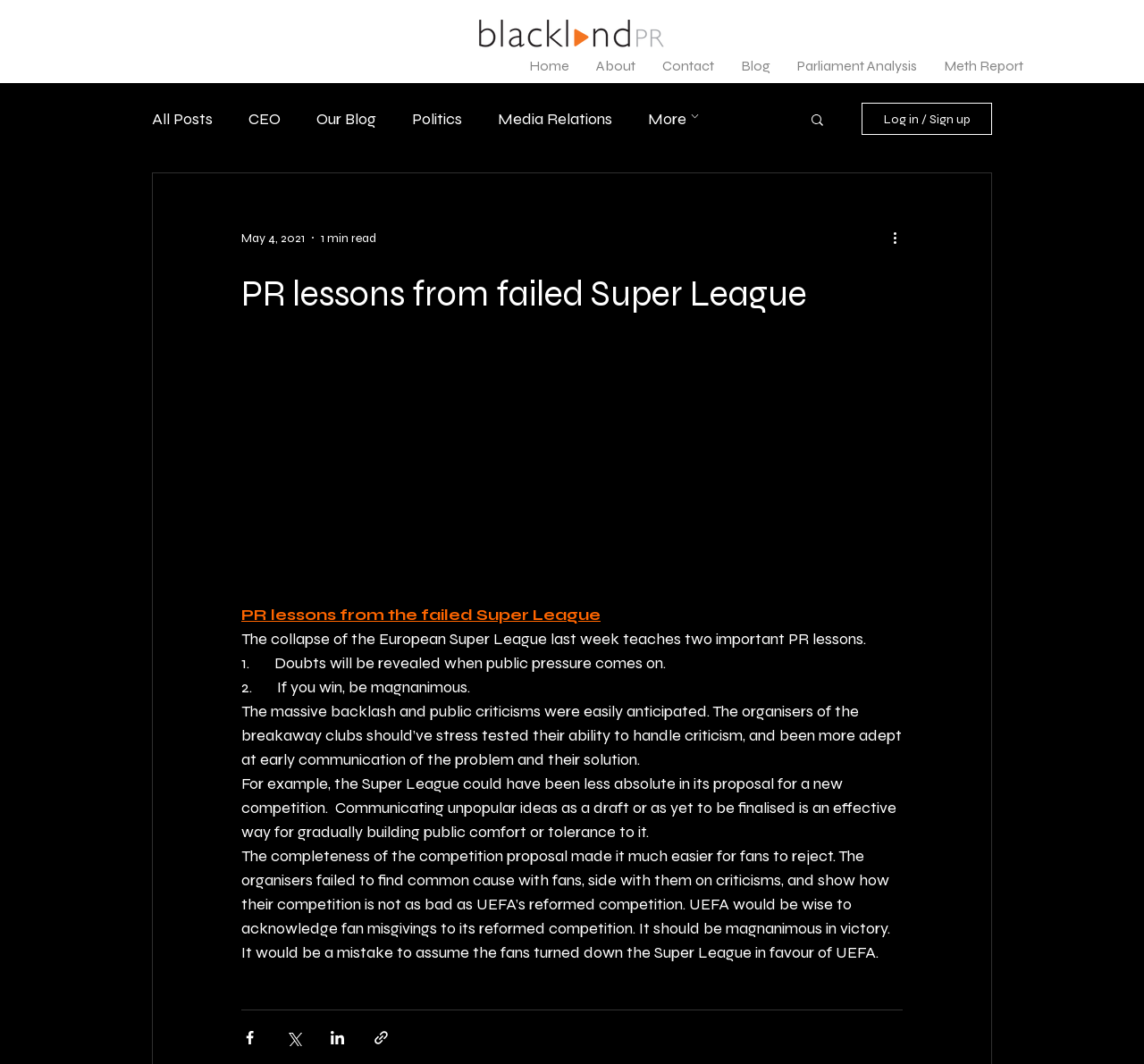How many minutes does it take to read the blog post? Please answer the question using a single word or phrase based on the image.

1 min